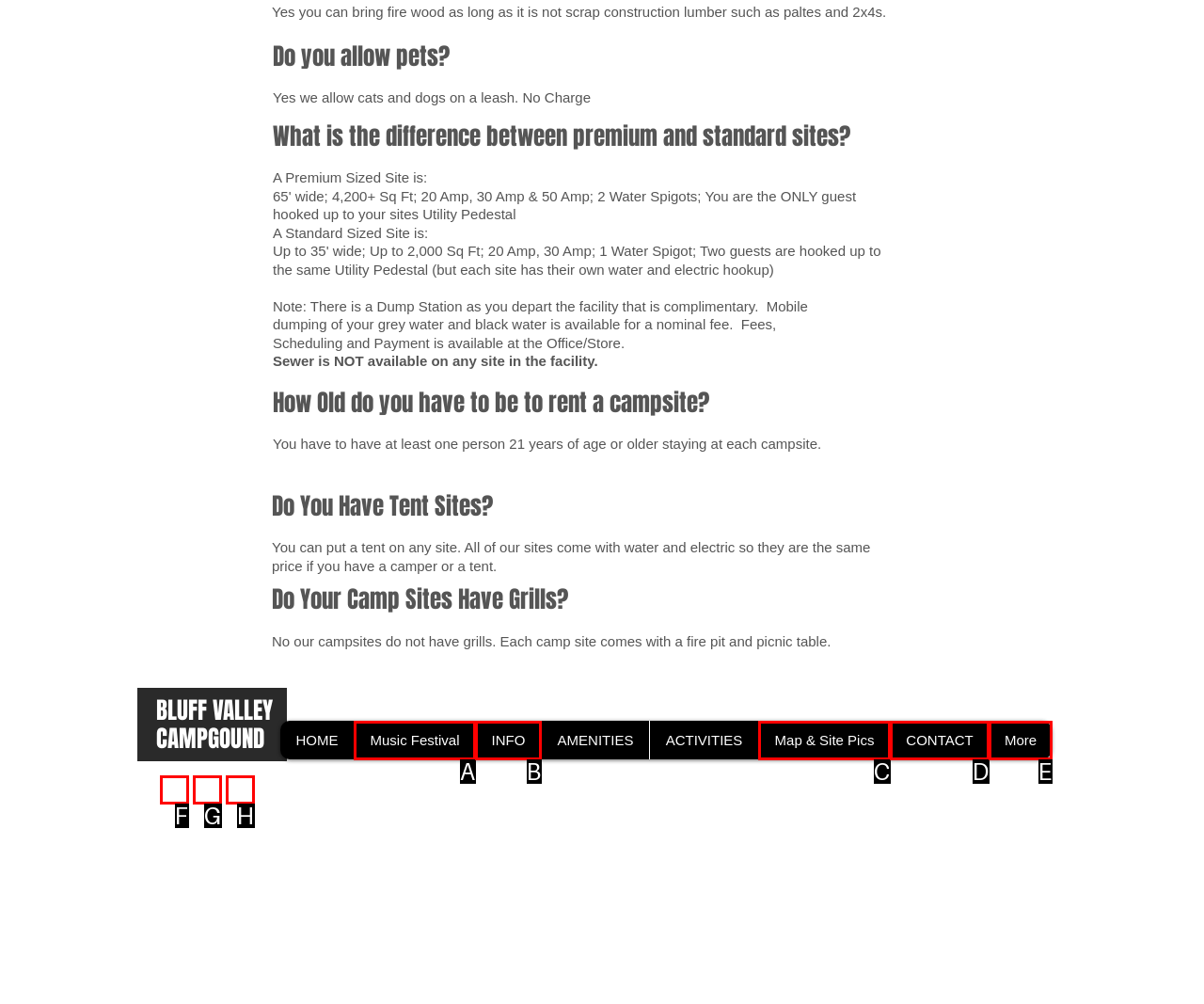Based on the description: Map & Site Pics
Select the letter of the corresponding UI element from the choices provided.

C